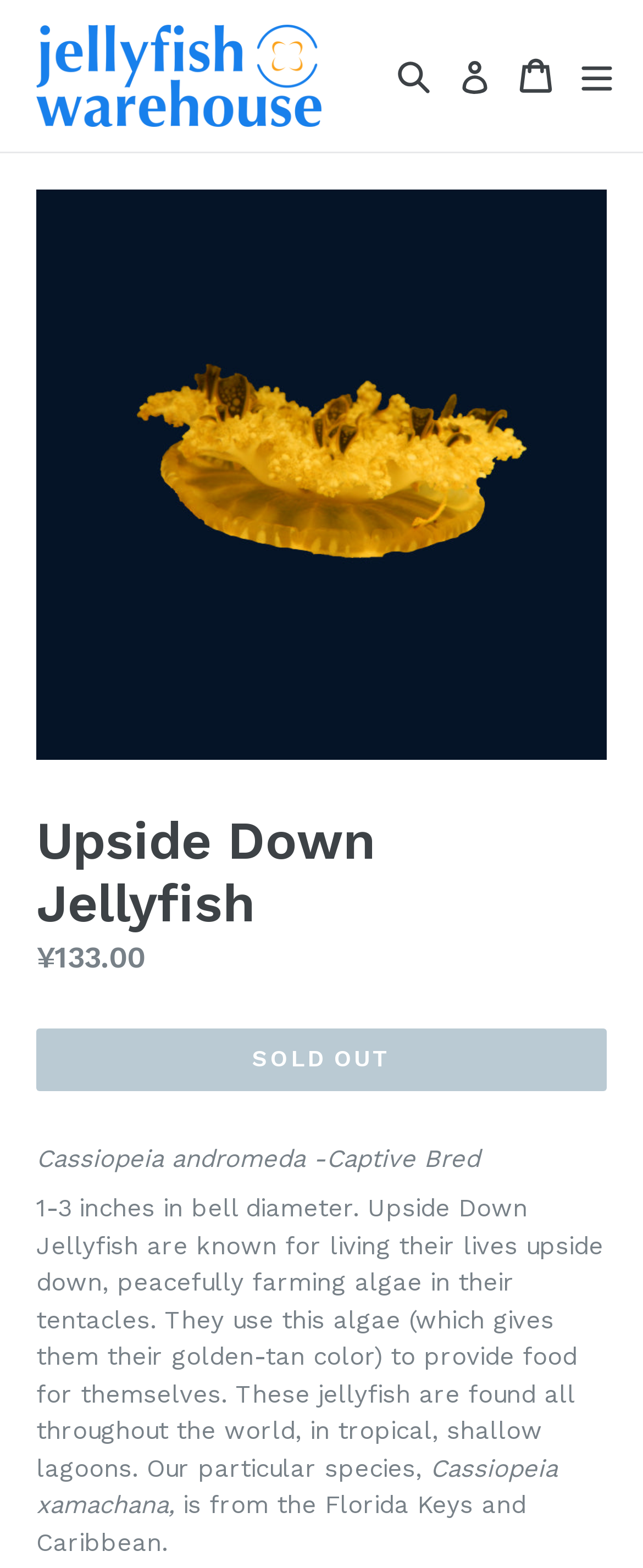What is the size of the Upside Down Jellyfish?
Please look at the screenshot and answer in one word or a short phrase.

1-3 inches